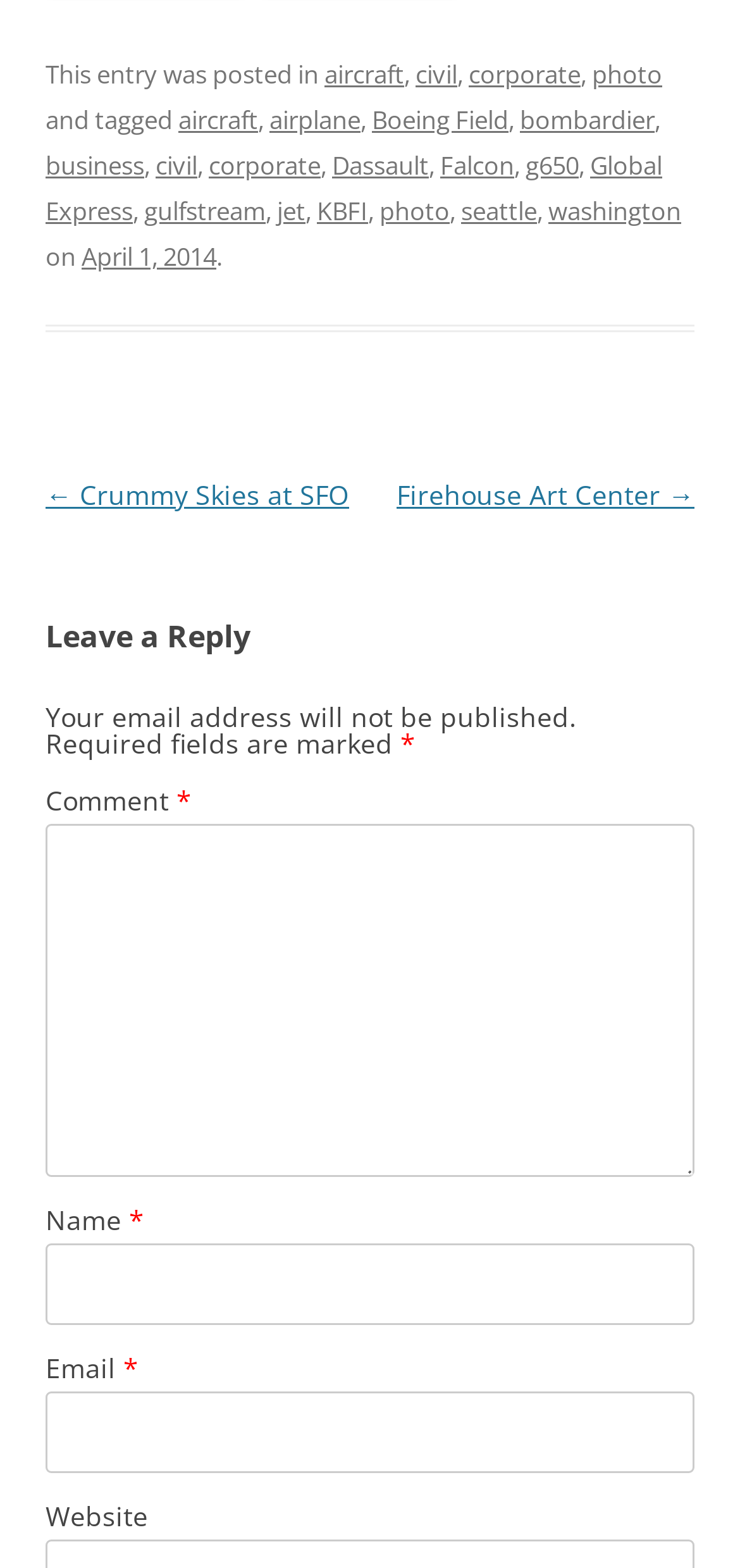Look at the image and write a detailed answer to the question: 
What is the purpose of the textbox at the bottom?

The textbox at the bottom is accompanied by a label 'Comment *', which suggests that it is required to leave a comment. The presence of other textboxes for 'Name *' and 'Email *' further supports this conclusion.